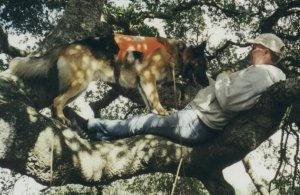Write a descriptive caption for the image, covering all notable aspects.

In this heartwarming image, a man is seen comfortably lounging in the branches of a tree while engaging with a German Shepherd dog, who stands on his leg. The dog, donned in an orange vest, appears alert and curious, highlighting its role as a working dog, likely involved in search and rescue efforts. The man, possibly John Koerner, known for his dedication to search and rescue canine training and his extensive experience in the field, embodies a close bond with his canine partner. The lush backdrop of tree leaves adds a natural, serene ambiance to the scene, emphasizing the teamwork and companionship that are essential in search and rescue operations. This moment captures the essence of their work together, reinforcing the idea that trust and cooperation between human and dog are crucial when facing challenges in their line of duty.